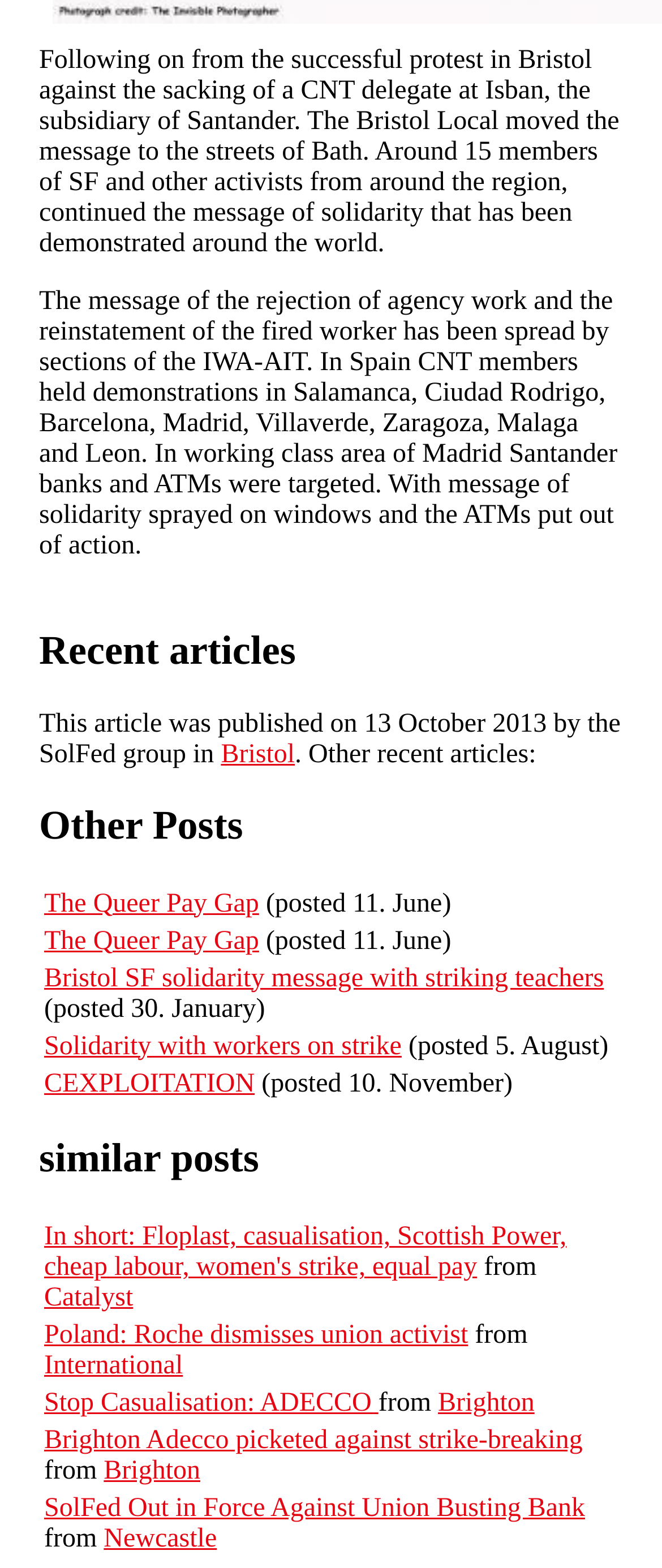Please specify the bounding box coordinates of the clickable region necessary for completing the following instruction: "Find car repair shops in Kansas City, KS". The coordinates must consist of four float numbers between 0 and 1, i.e., [left, top, right, bottom].

None